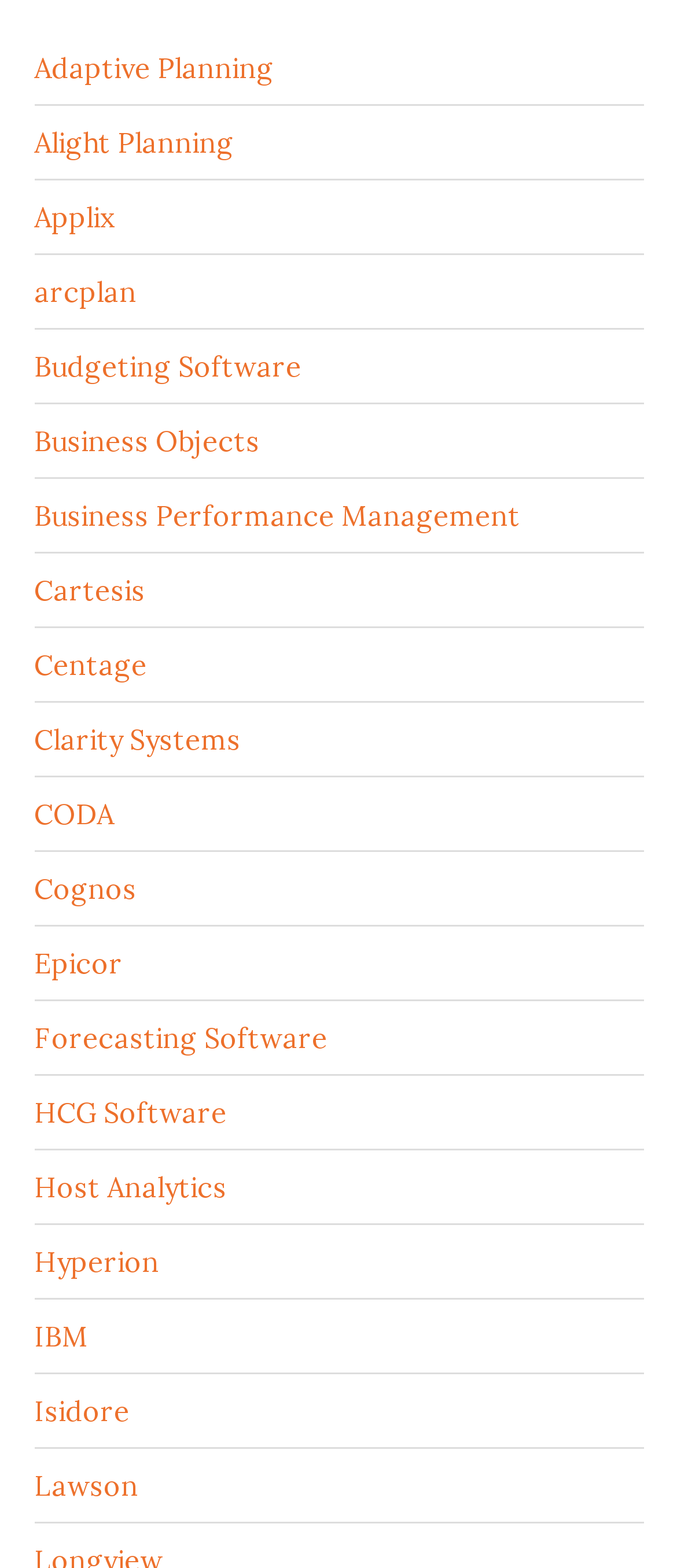Can you pinpoint the bounding box coordinates for the clickable element required for this instruction: "View Budgeting Software"? The coordinates should be four float numbers between 0 and 1, i.e., [left, top, right, bottom].

[0.05, 0.222, 0.445, 0.244]